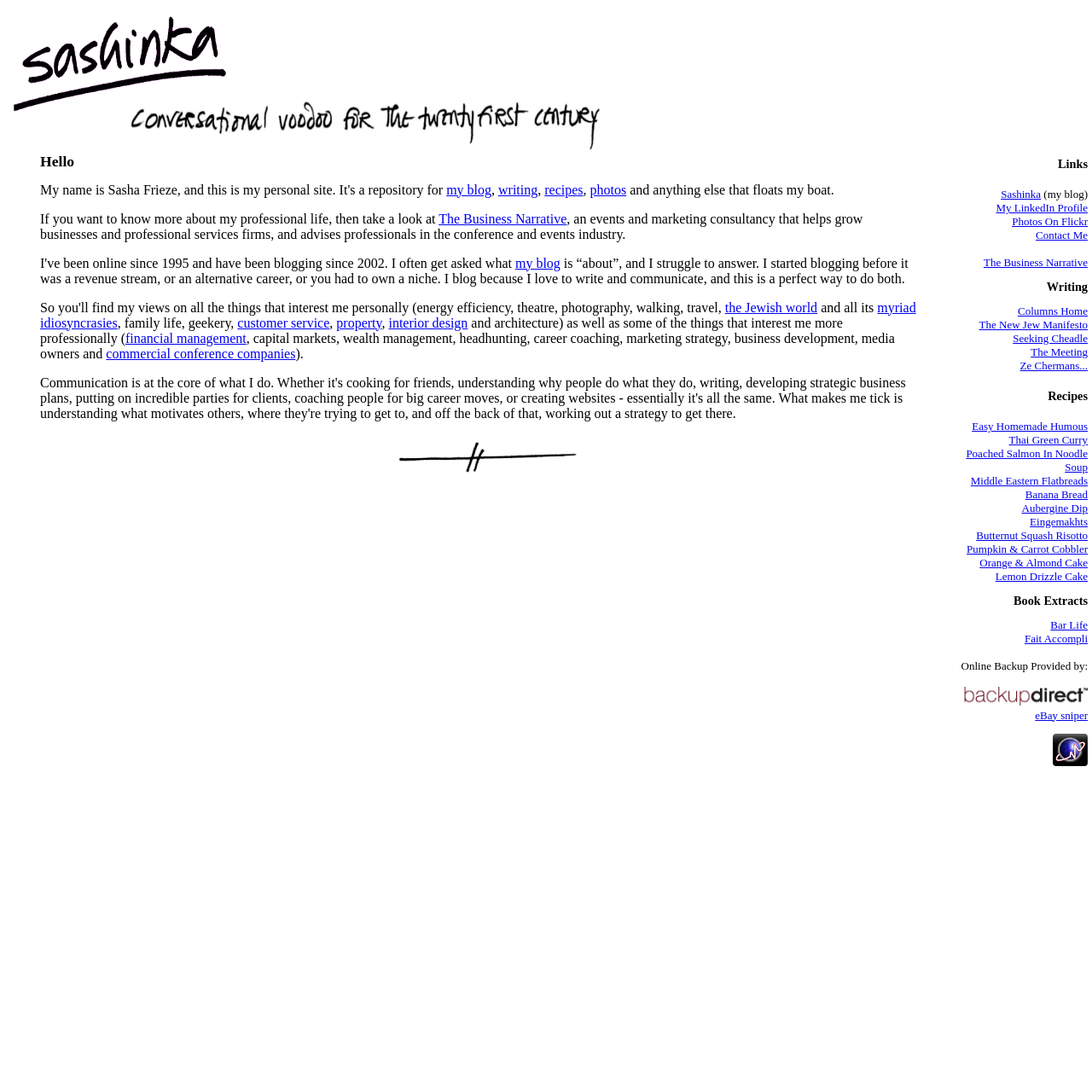Answer the question below using just one word or a short phrase: 
What is the name of the consultancy mentioned on the webpage?

The Business Narrative